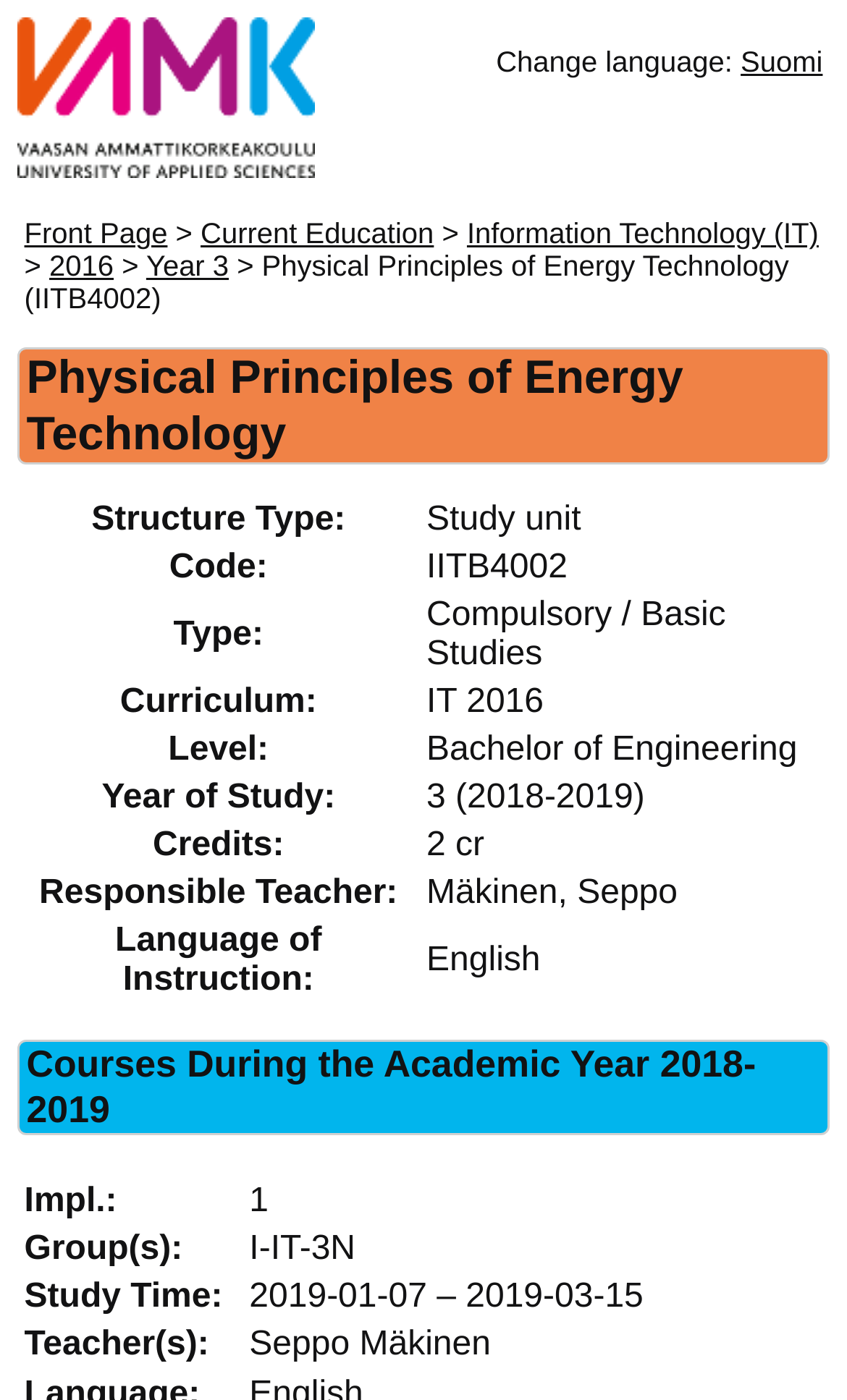Provide a short answer using a single word or phrase for the following question: 
Who is the responsible teacher for the course?

Mäkinen, Seppo